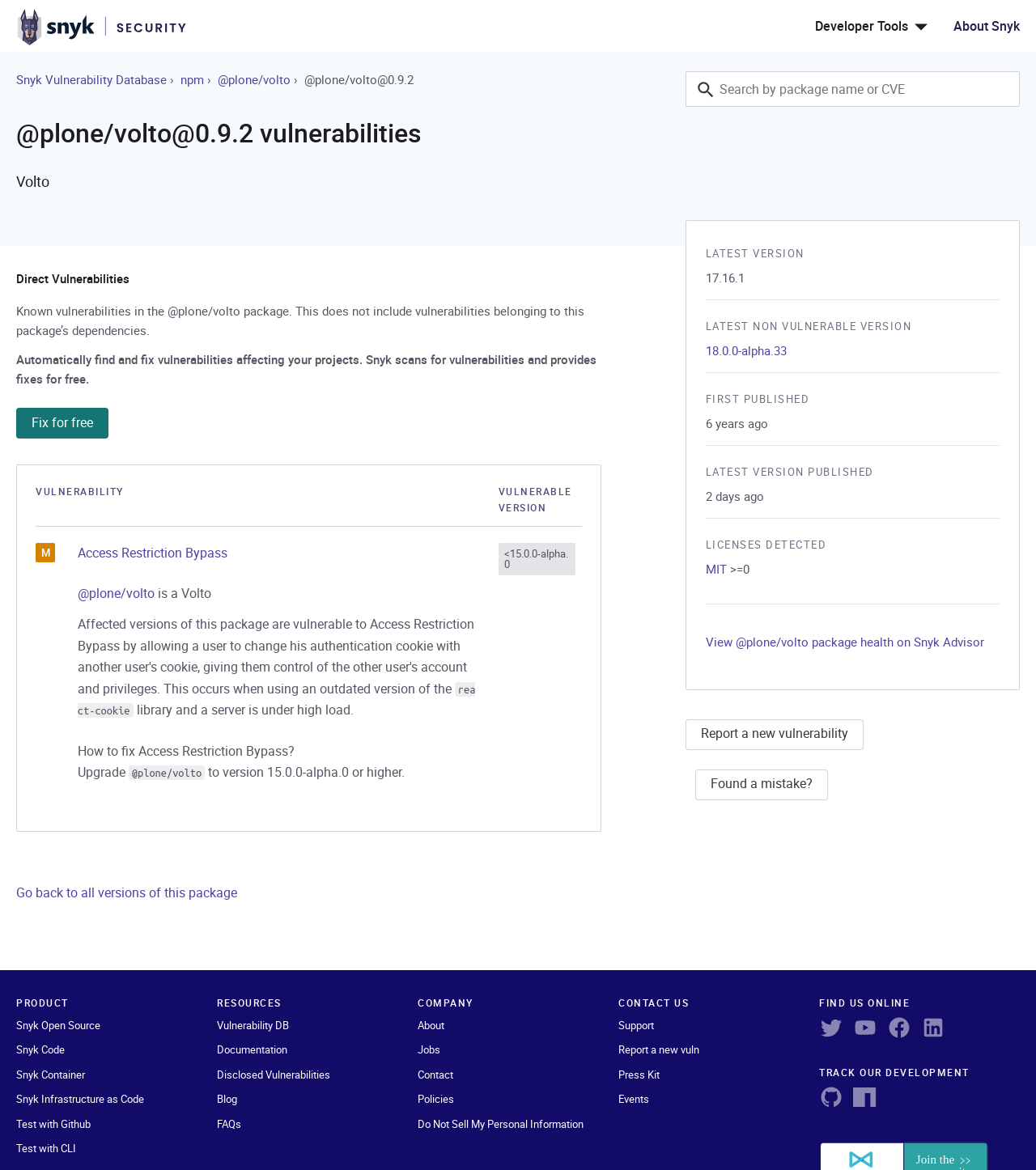Please determine the bounding box of the UI element that matches this description: Developer Tools. The coordinates should be given as (top-left x, top-left y, bottom-right x, bottom-right y), with all values between 0 and 1.

[0.787, 0.014, 0.895, 0.03]